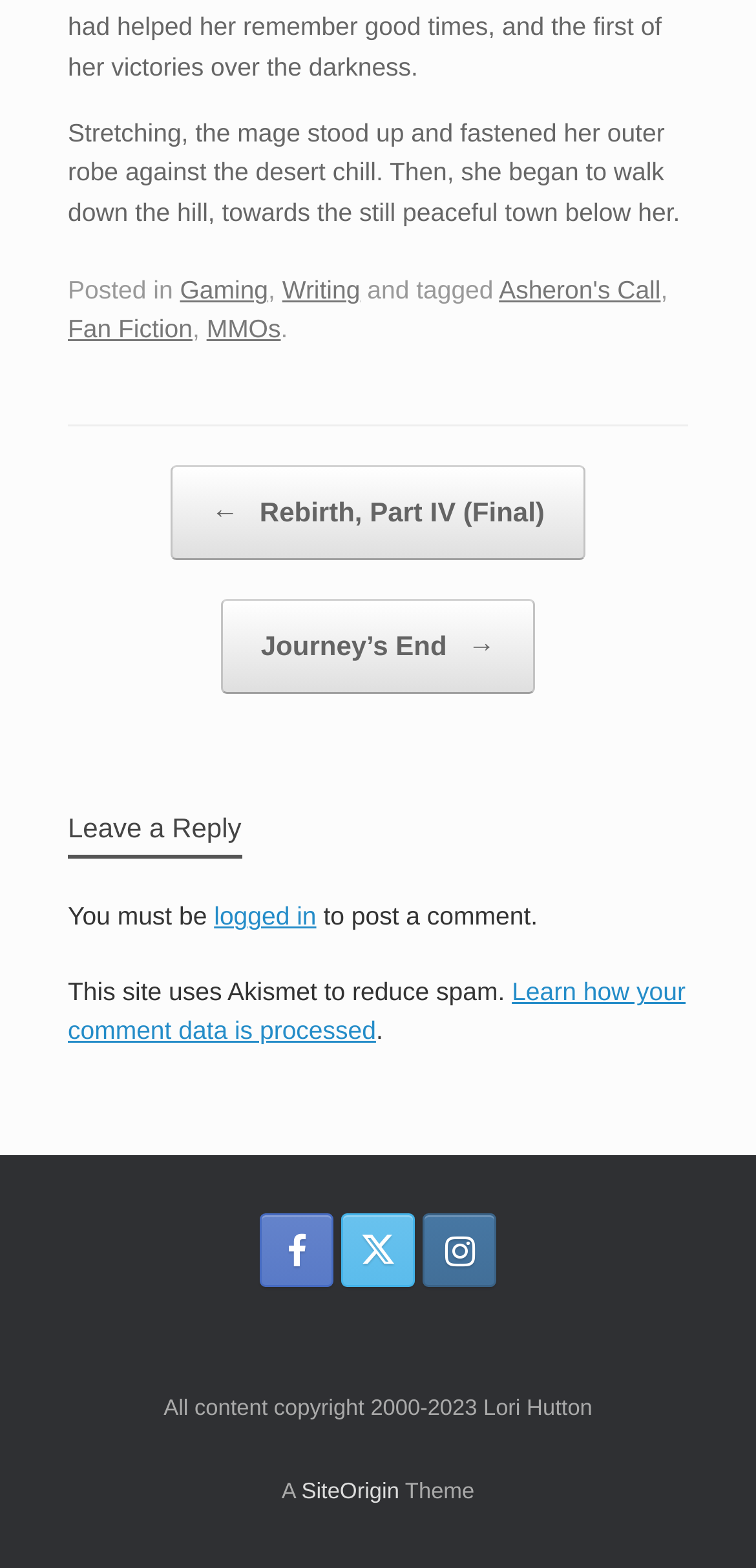What is the author's name?
Based on the image, answer the question in a detailed manner.

The author's name is mentioned at the bottom of the webpage, in the copyright notice, which states 'All content copyright 2000-2023 Lori Hutton'.